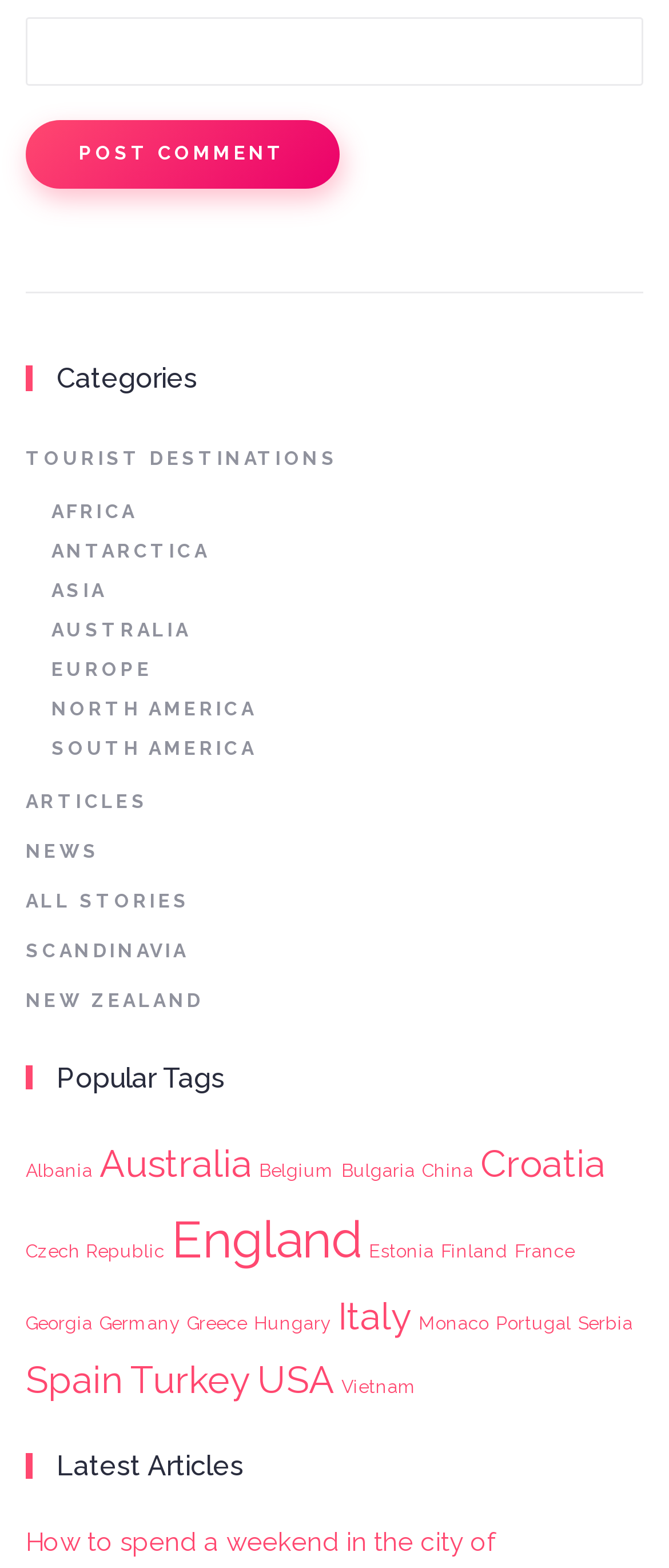Find the bounding box coordinates for the area that must be clicked to perform this action: "Post a comment".

[0.038, 0.077, 0.507, 0.12]